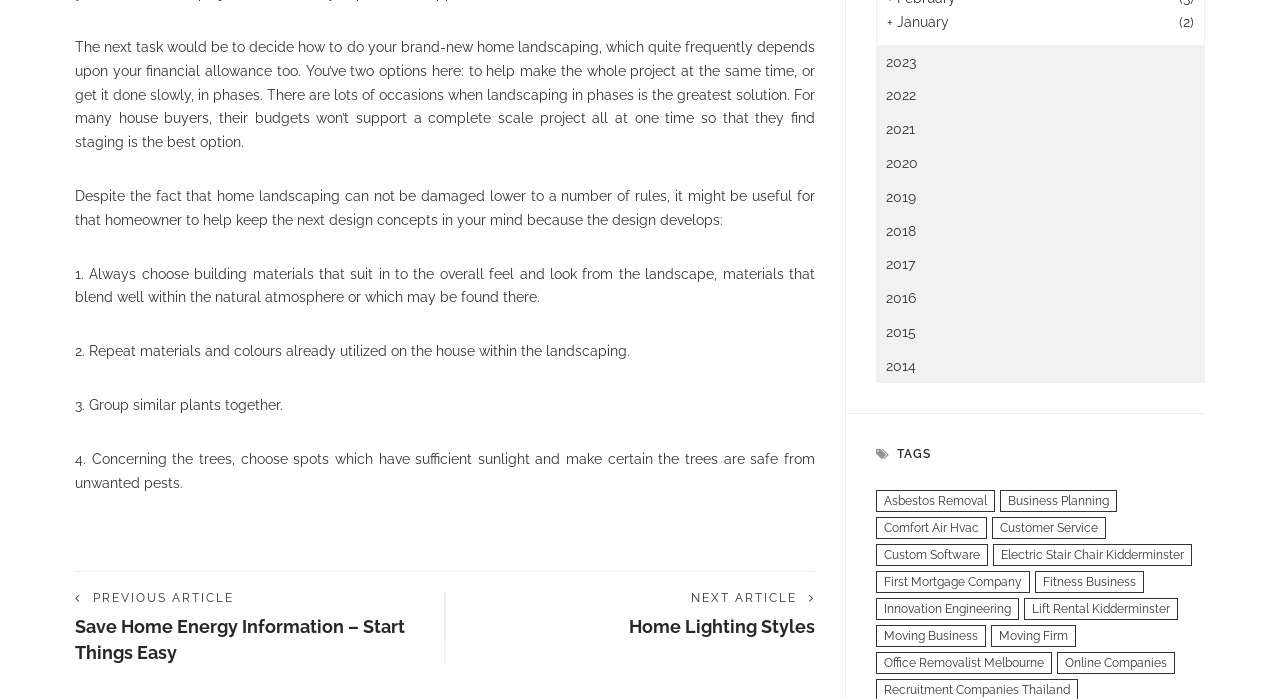What is the purpose of repeating materials and colors?
Please provide a comprehensive answer based on the contents of the image.

According to the article, repeating materials and colors already used on the house in the landscaping is to make them blend well with the natural atmosphere or the house itself.